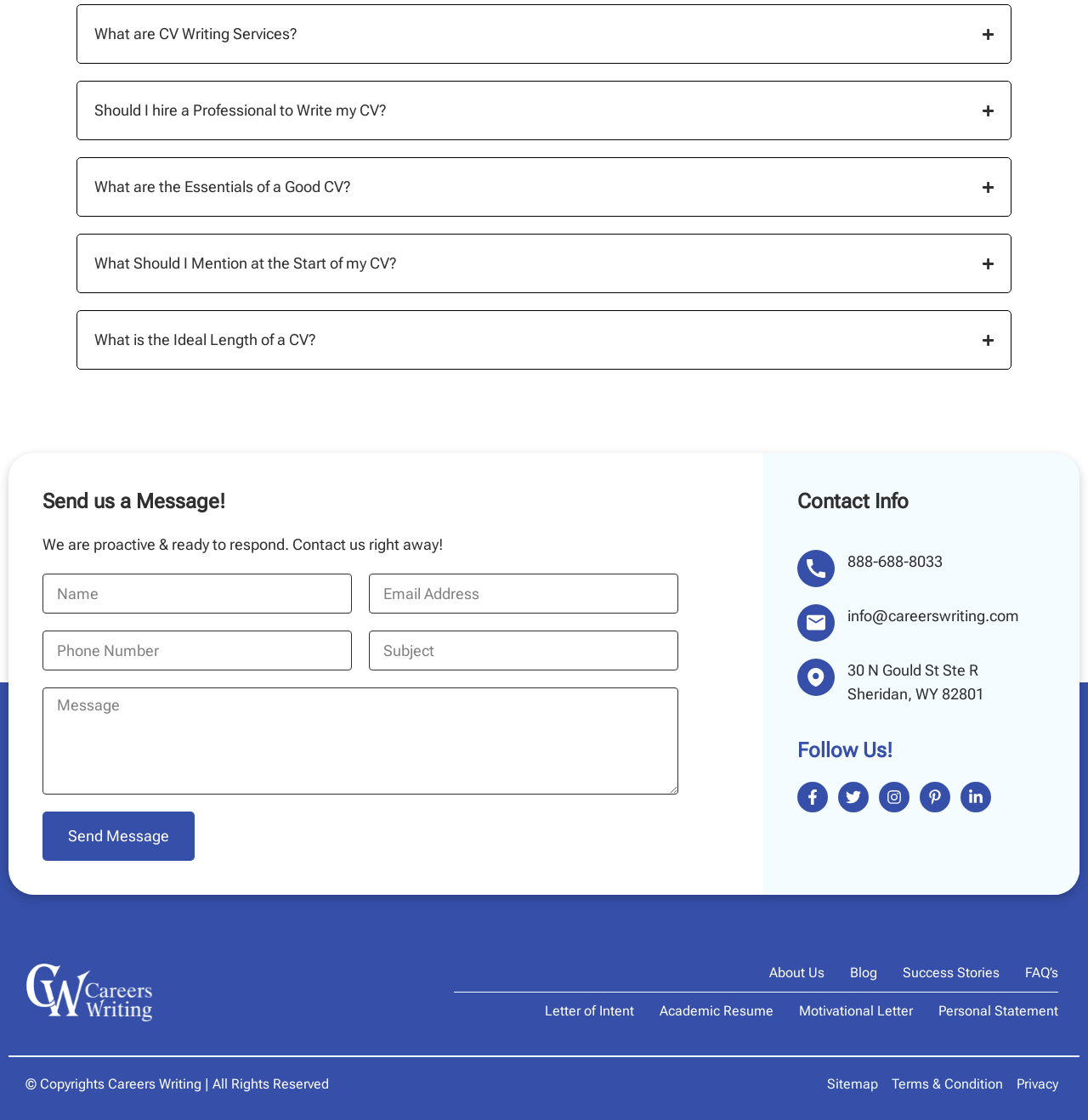Specify the bounding box coordinates of the area to click in order to execute this command: 'Follow the company on Facebook'. The coordinates should consist of four float numbers ranging from 0 to 1, and should be formatted as [left, top, right, bottom].

[0.733, 0.698, 0.761, 0.725]